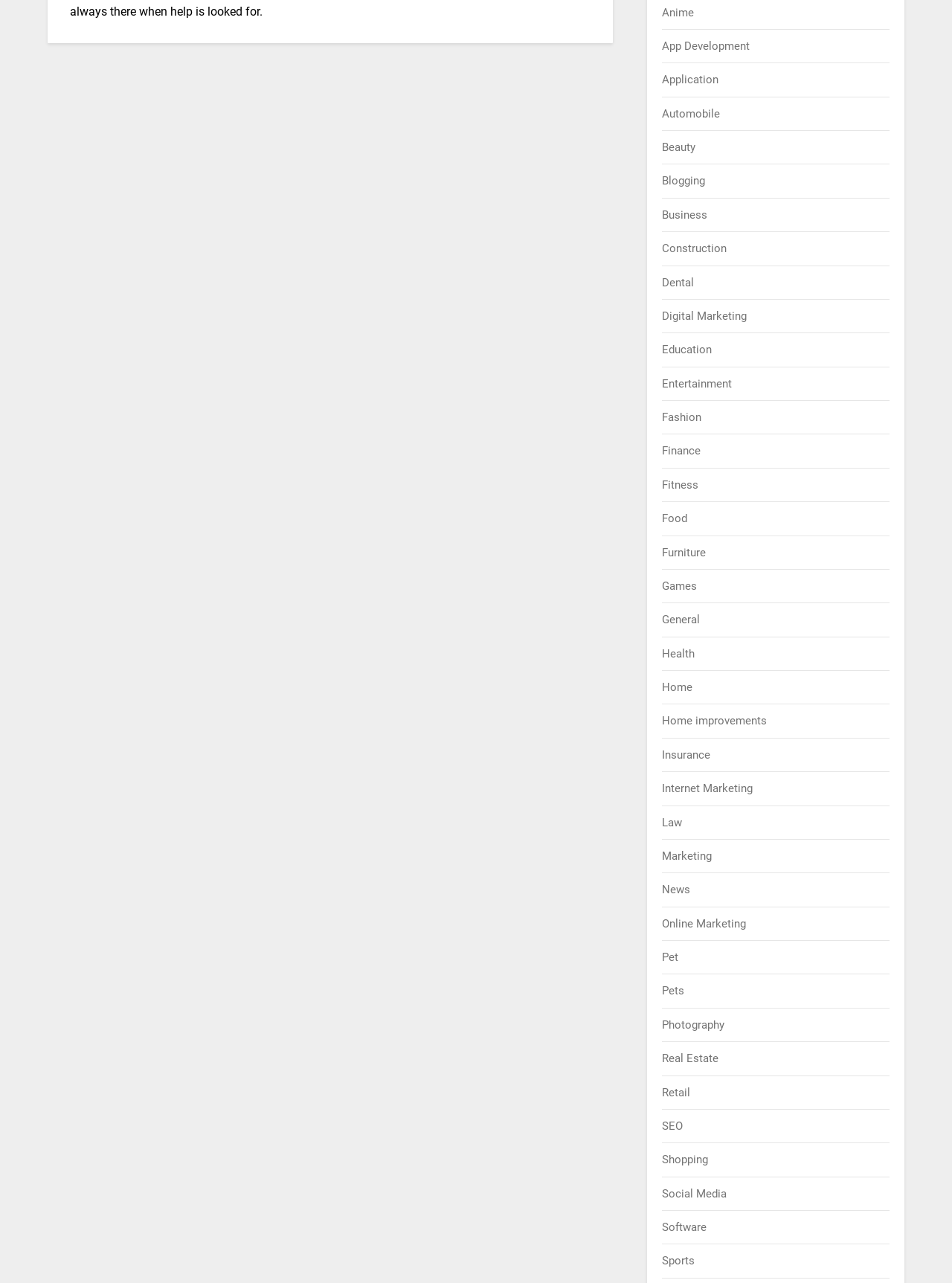Locate the UI element that matches the description Real Estate in the webpage screenshot. Return the bounding box coordinates in the format (top-left x, top-left y, bottom-right x, bottom-right y), with values ranging from 0 to 1.

[0.696, 0.82, 0.755, 0.83]